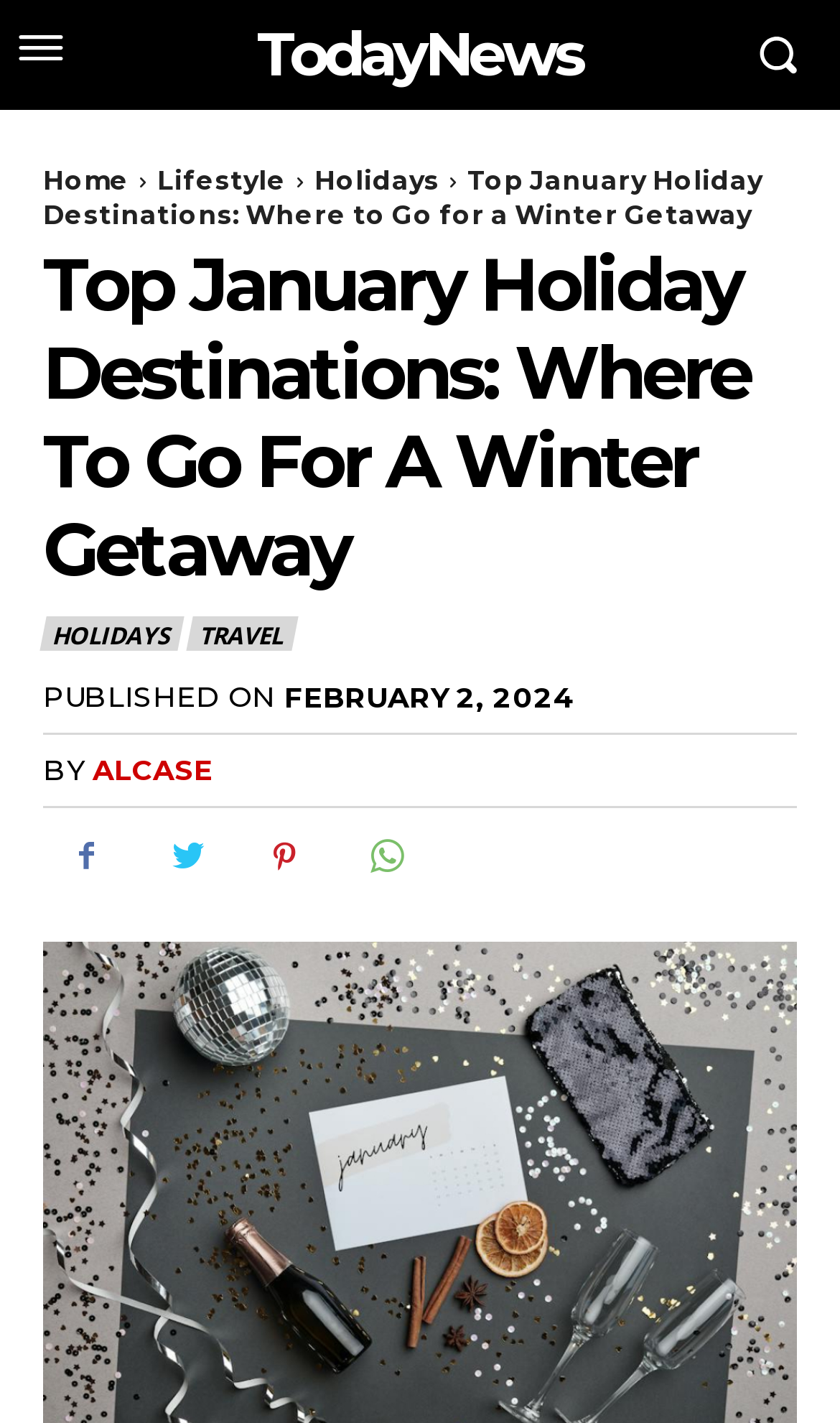Find the bounding box coordinates for the area you need to click to carry out the instruction: "read HOLIDAYS". The coordinates should be four float numbers between 0 and 1, indicated as [left, top, right, bottom].

[0.051, 0.432, 0.216, 0.457]